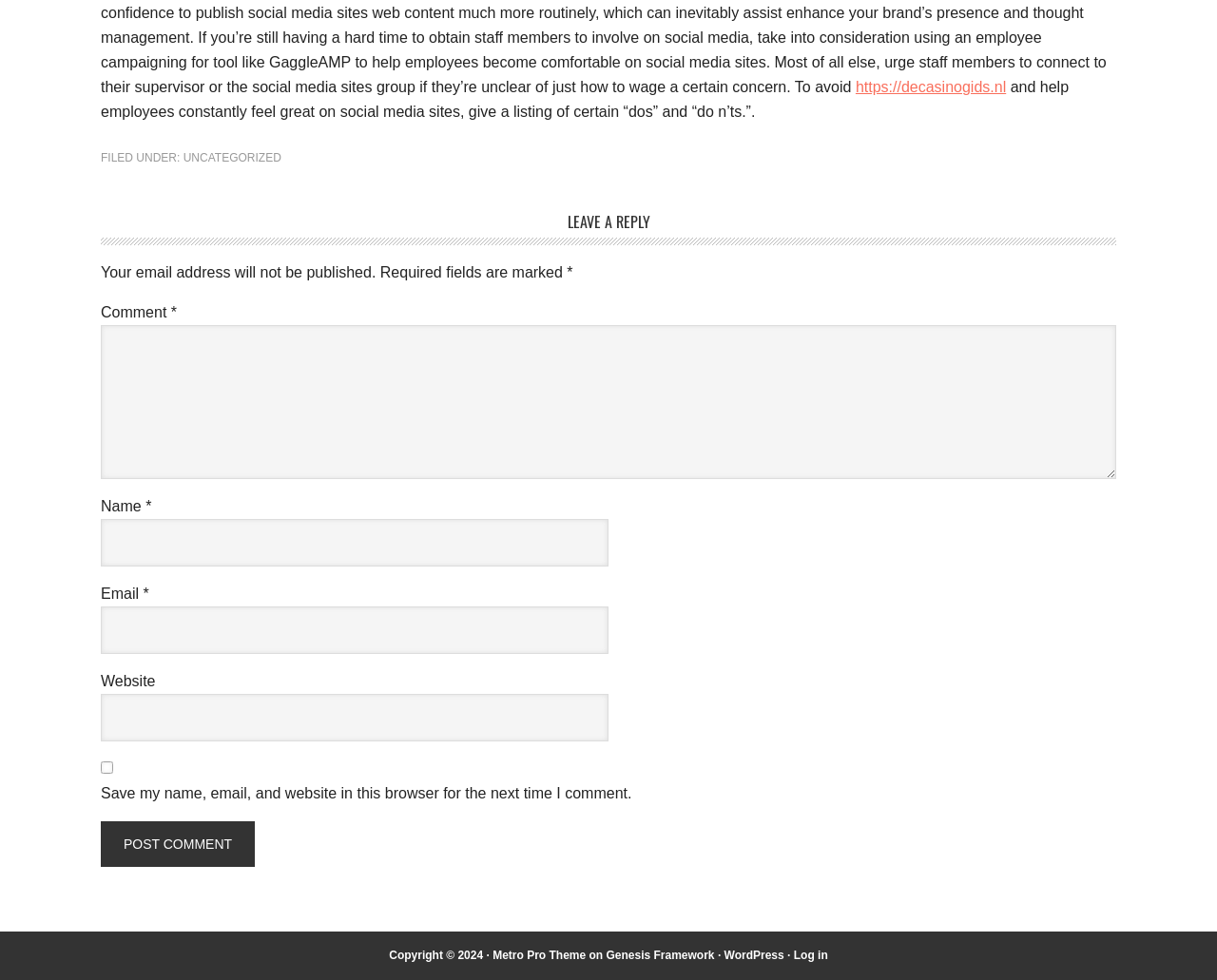Carefully examine the image and provide an in-depth answer to the question: What is the copyright year?

The webpage has a copyright notice at the bottom with the year '2024', indicating that the content is copyrighted up to this year.